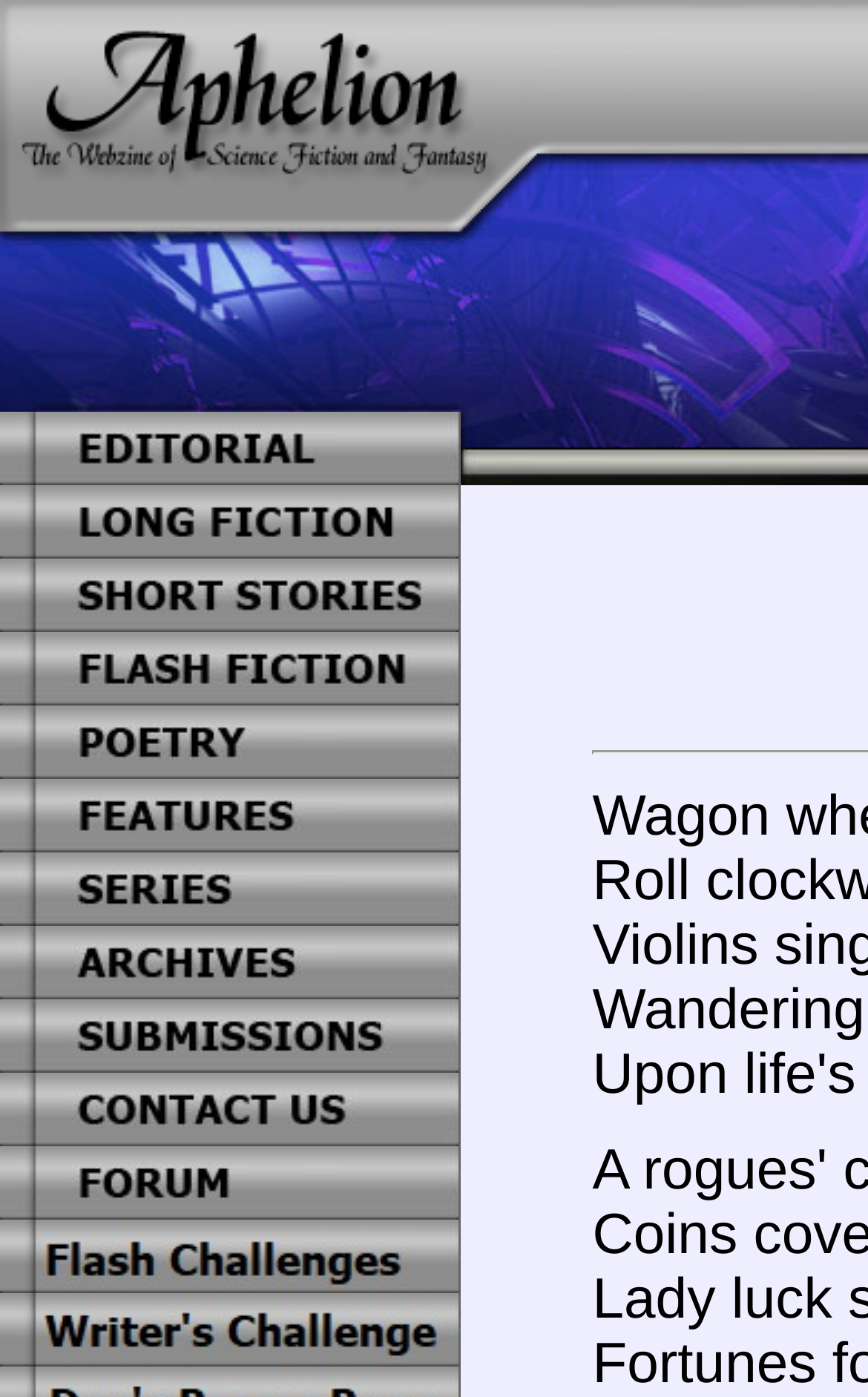Locate the UI element that matches the description alt="Flash Writing Challenge" in the webpage screenshot. Return the bounding box coordinates in the format (top-left x, top-left y, bottom-right x, bottom-right y), with values ranging from 0 to 1.

[0.0, 0.905, 0.531, 0.93]